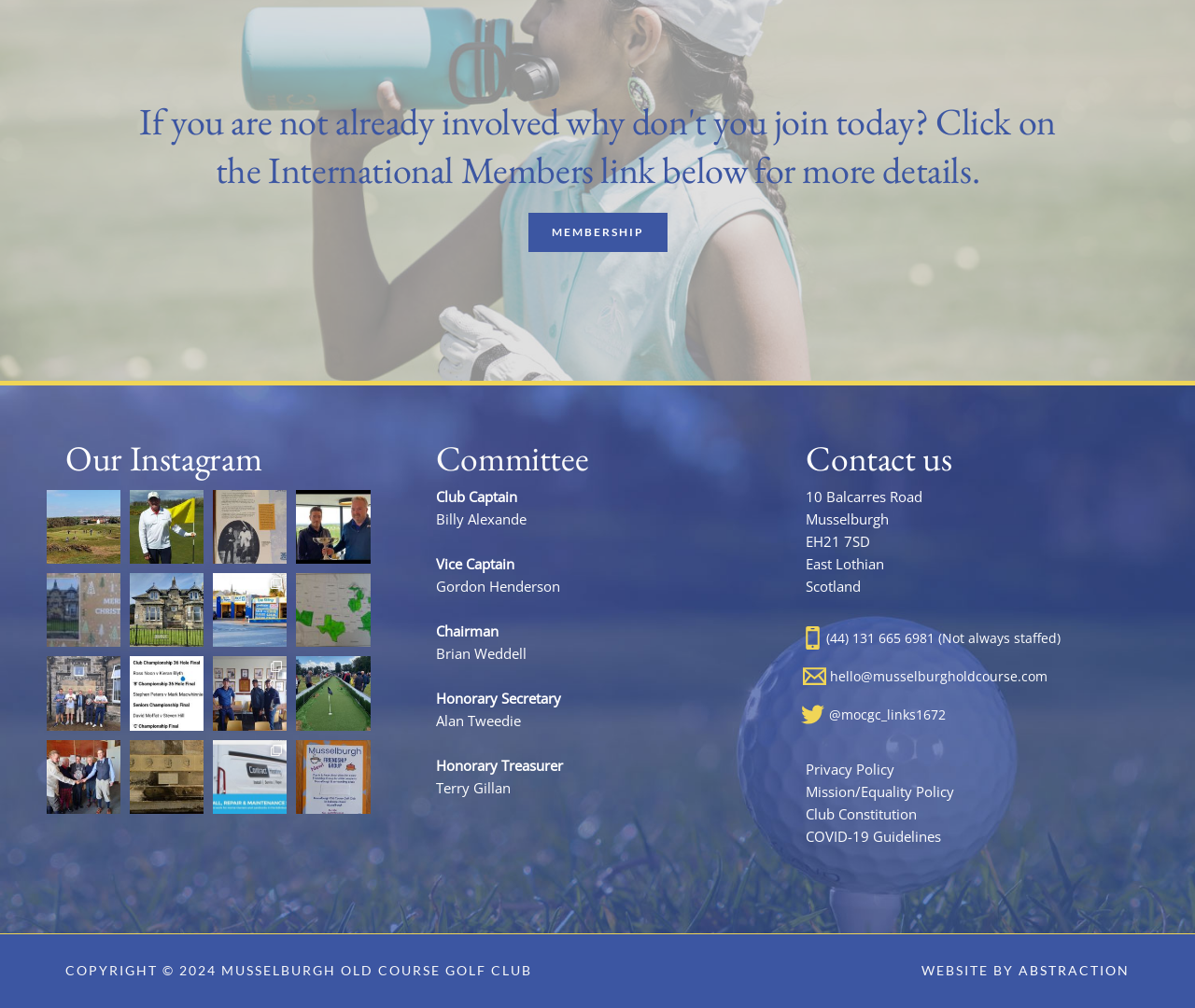Give the bounding box coordinates for the element described as: "Club Constitution".

[0.674, 0.798, 0.767, 0.816]